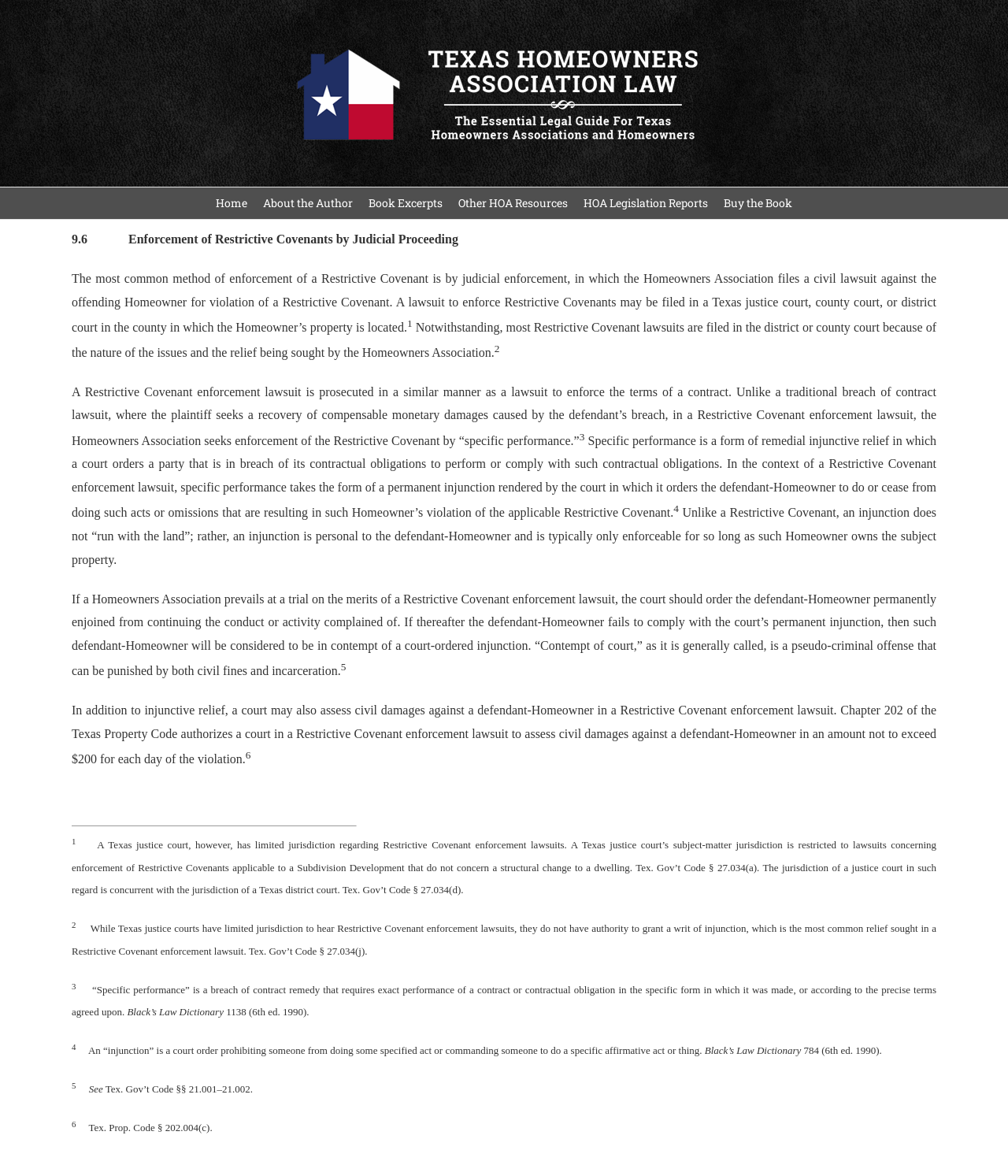What is the logo of this website?
Answer the question with a single word or phrase, referring to the image.

Texas HOA Law Logo